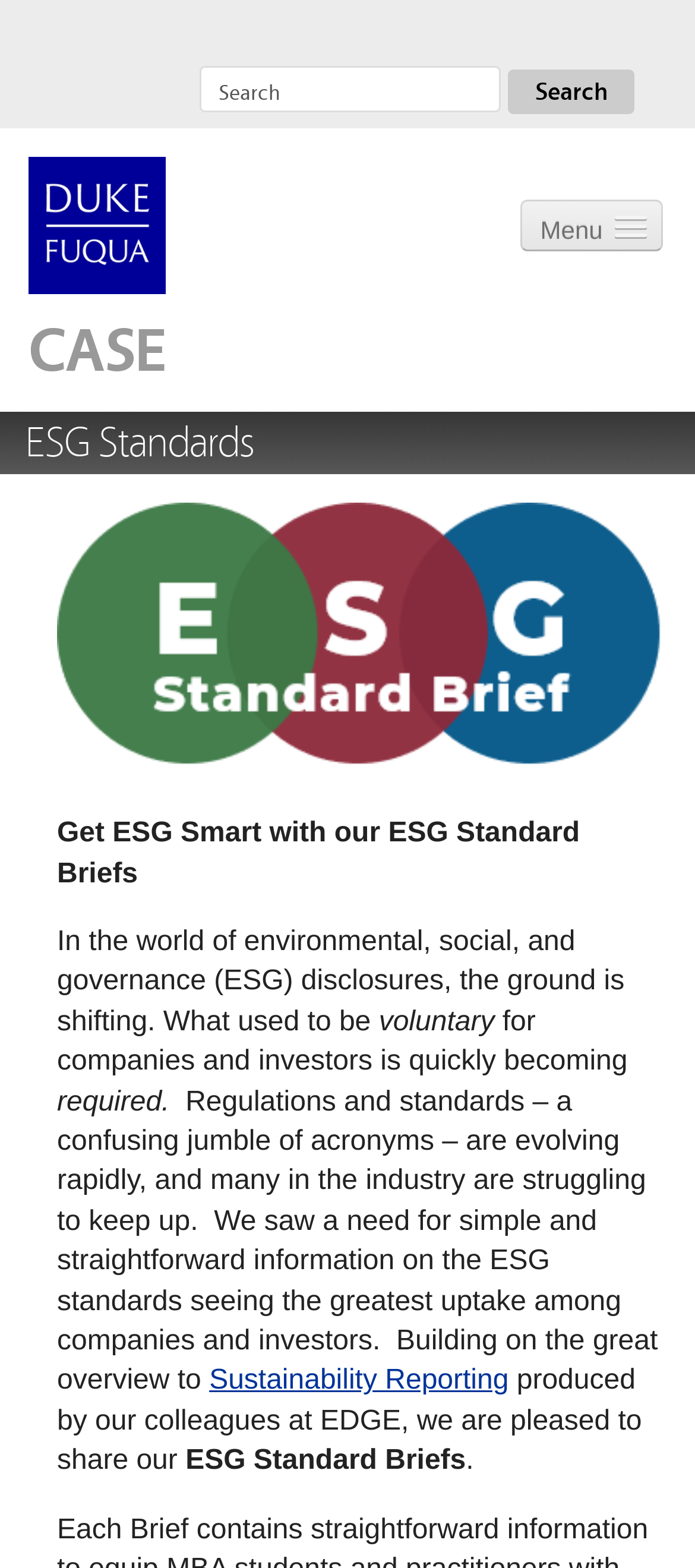Please answer the following question as detailed as possible based on the image: 
What is the main topic of the webpage?

The main topic of the webpage is ESG standards, which is indicated by the heading 'ESG Standards' and the presence of ESG standard briefs on the webpage. The webpage provides information and resources related to ESG standards.